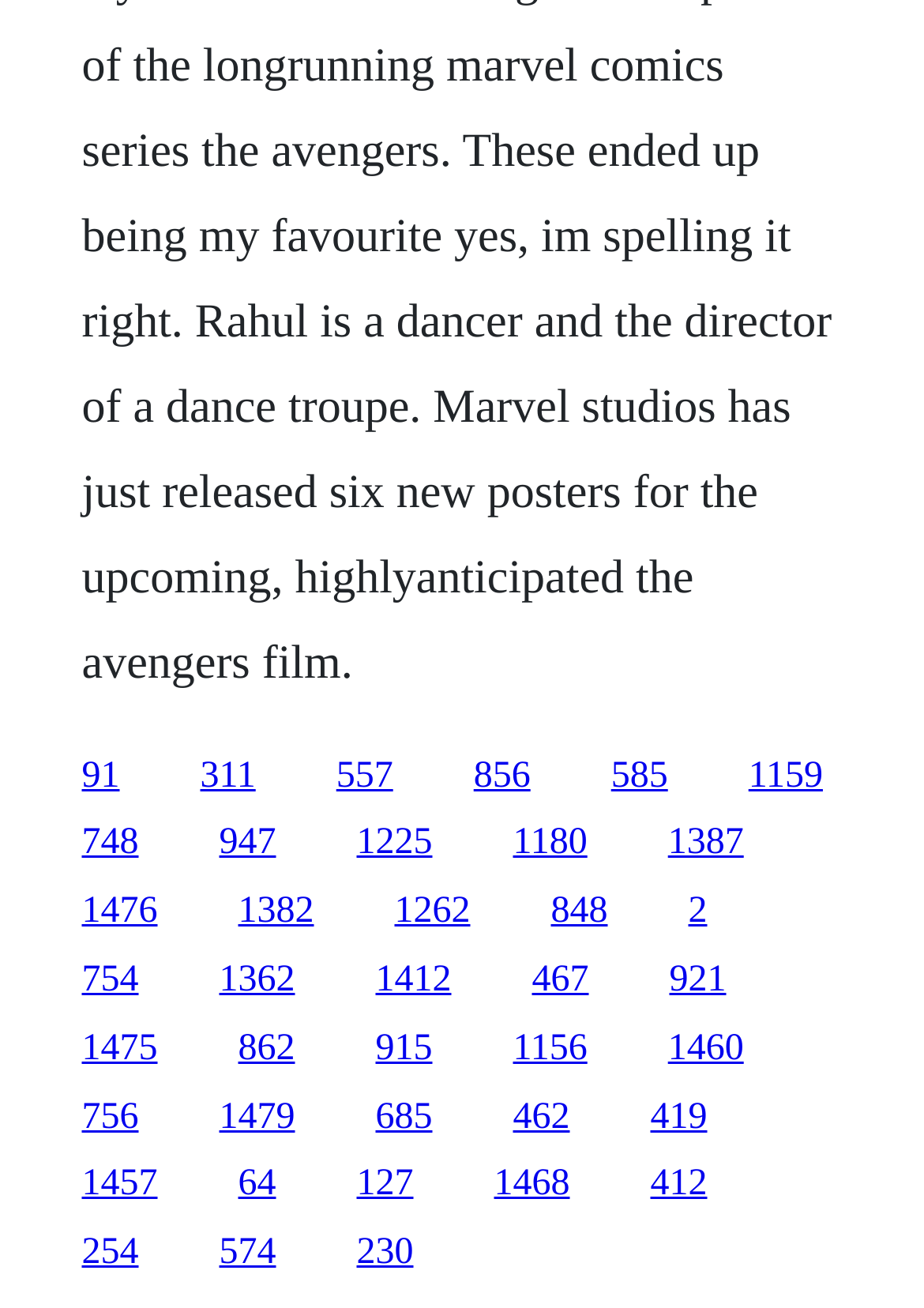How many links are on the webpage?
Examine the image and give a concise answer in one word or a short phrase.

30